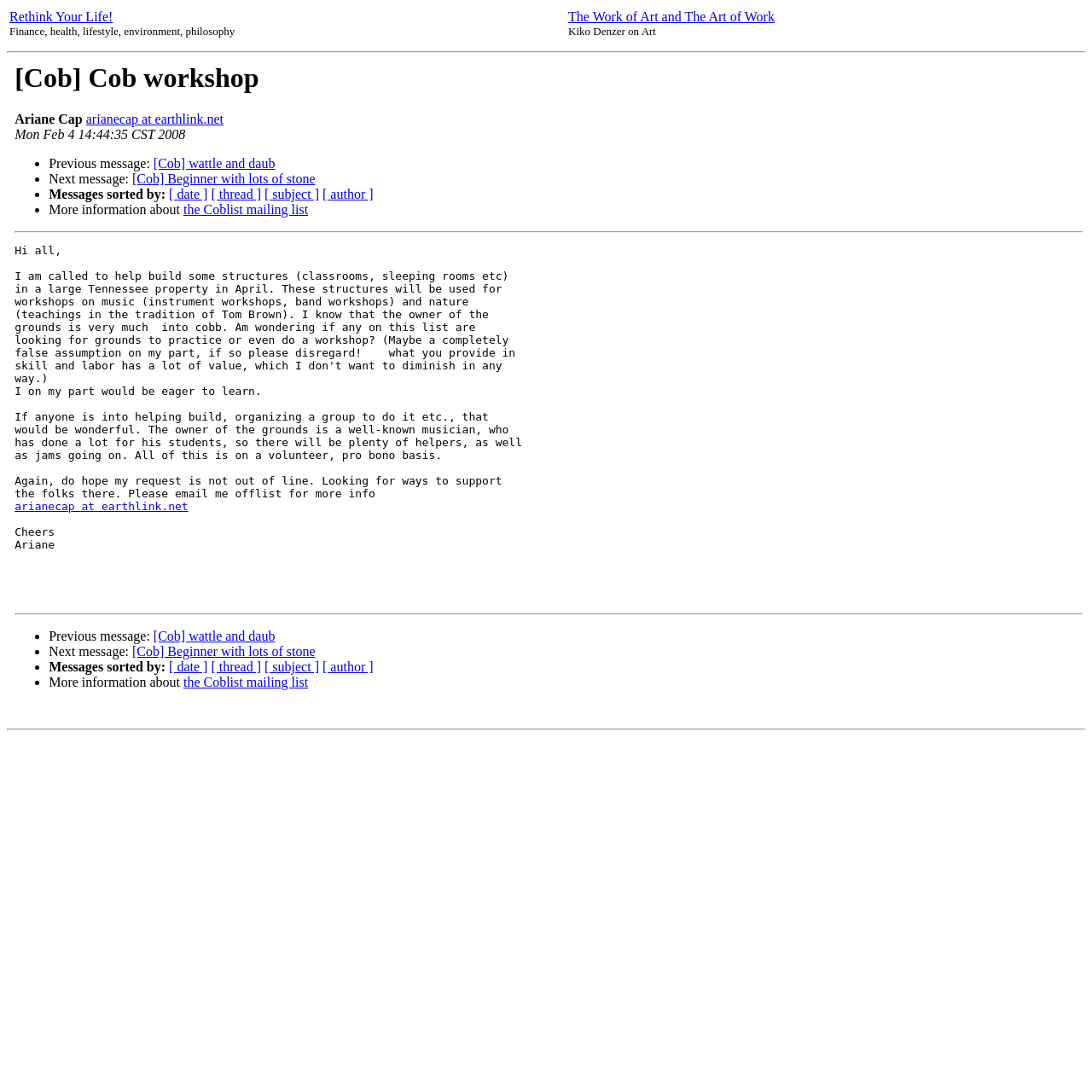Could you indicate the bounding box coordinates of the region to click in order to complete this instruction: "Click on '[Cob] wattle and daub' link".

[0.141, 0.143, 0.252, 0.157]